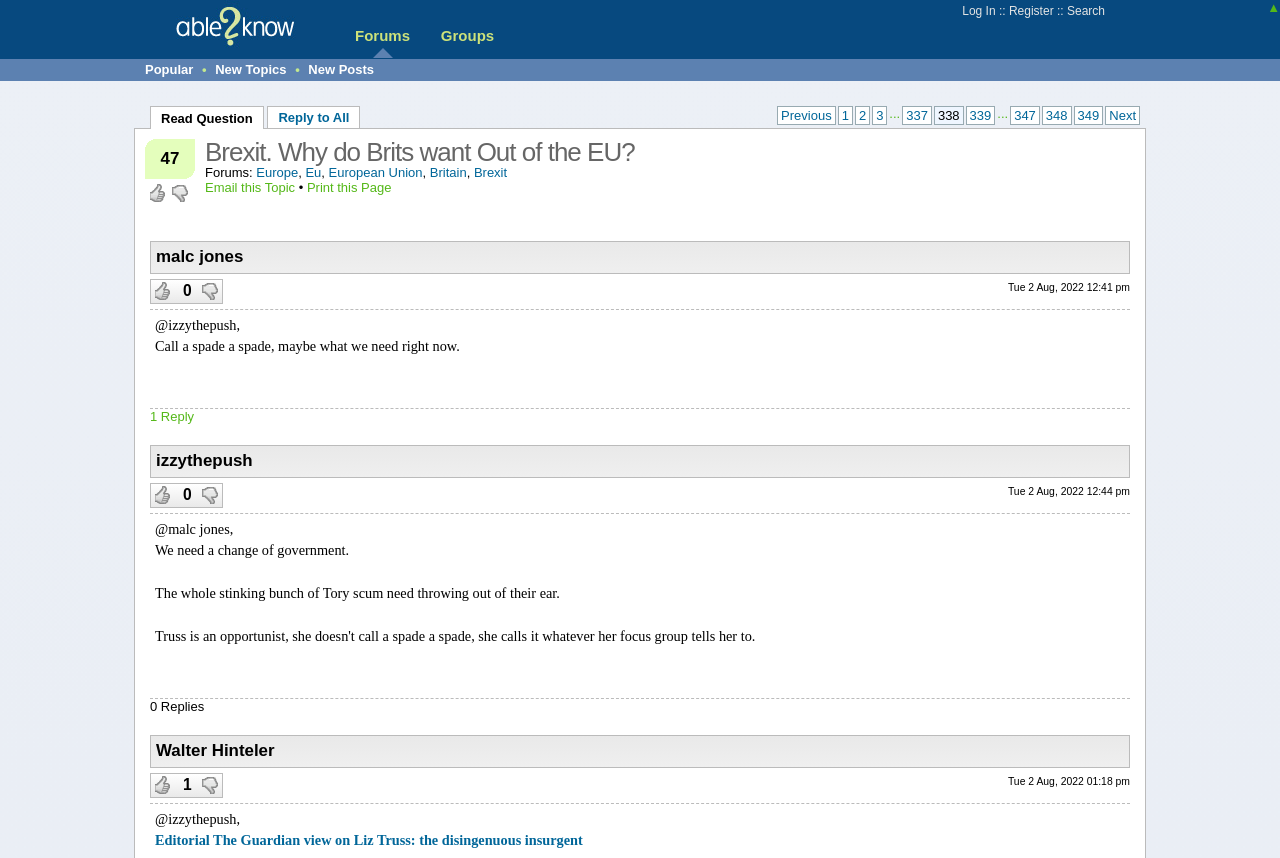Determine the bounding box for the UI element as described: "Email this Topic". The coordinates should be represented as four float numbers between 0 and 1, formatted as [left, top, right, bottom].

[0.16, 0.21, 0.231, 0.227]